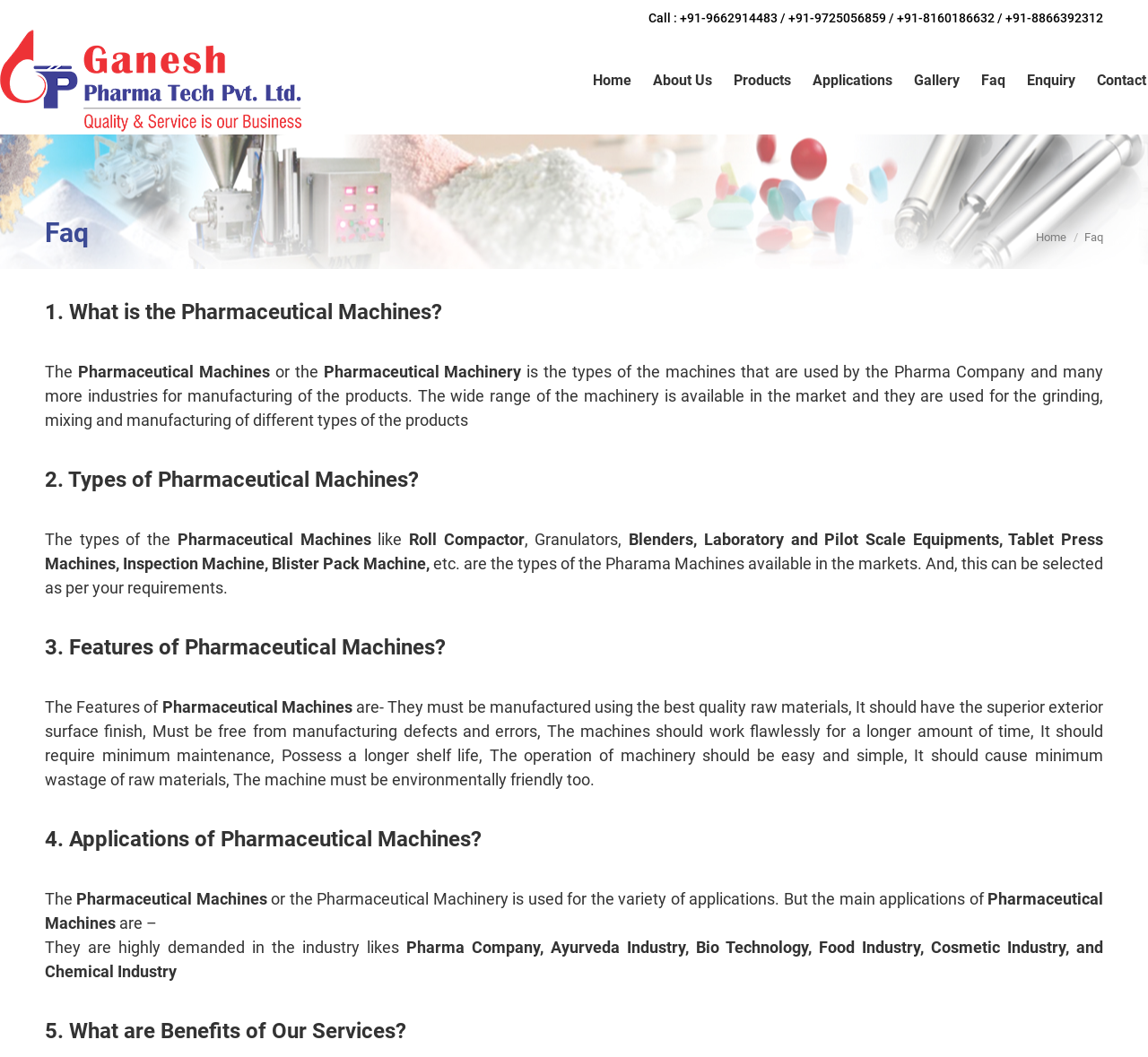Locate the bounding box coordinates of the area you need to click to fulfill this instruction: 'Click on the 'Home' menu item'. The coordinates must be in the form of four float numbers ranging from 0 to 1: [left, top, right, bottom].

[0.515, 0.041, 0.552, 0.112]